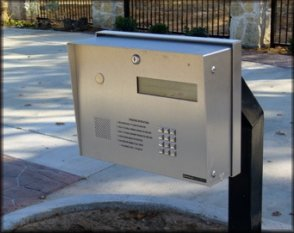What is the background of the outdoor setting?
Please answer using one word or phrase, based on the screenshot.

Paved path and stone wall